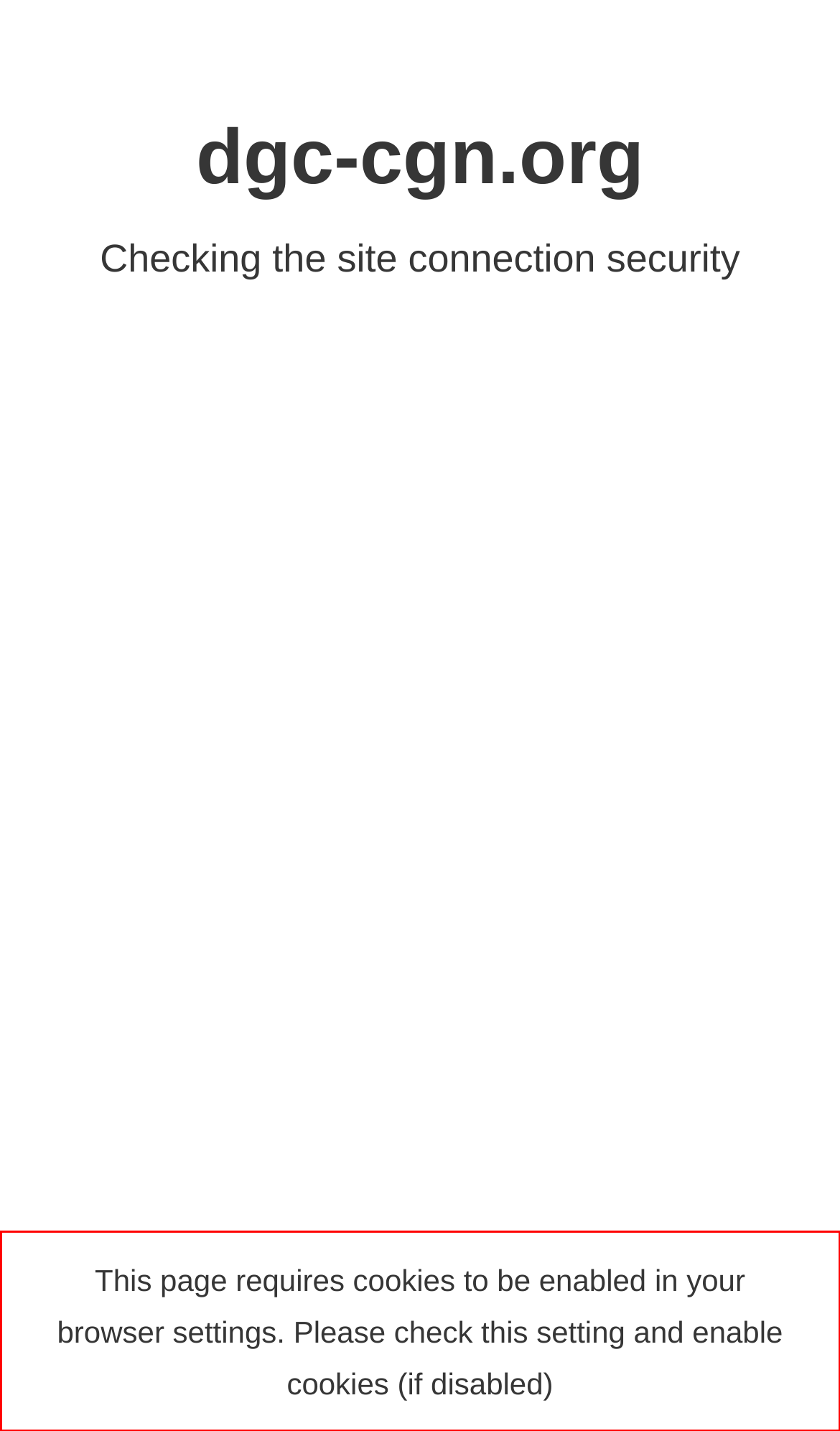Examine the webpage screenshot, find the red bounding box, and extract the text content within this marked area.

This page requires cookies to be enabled in your browser settings. Please check this setting and enable cookies (if disabled)